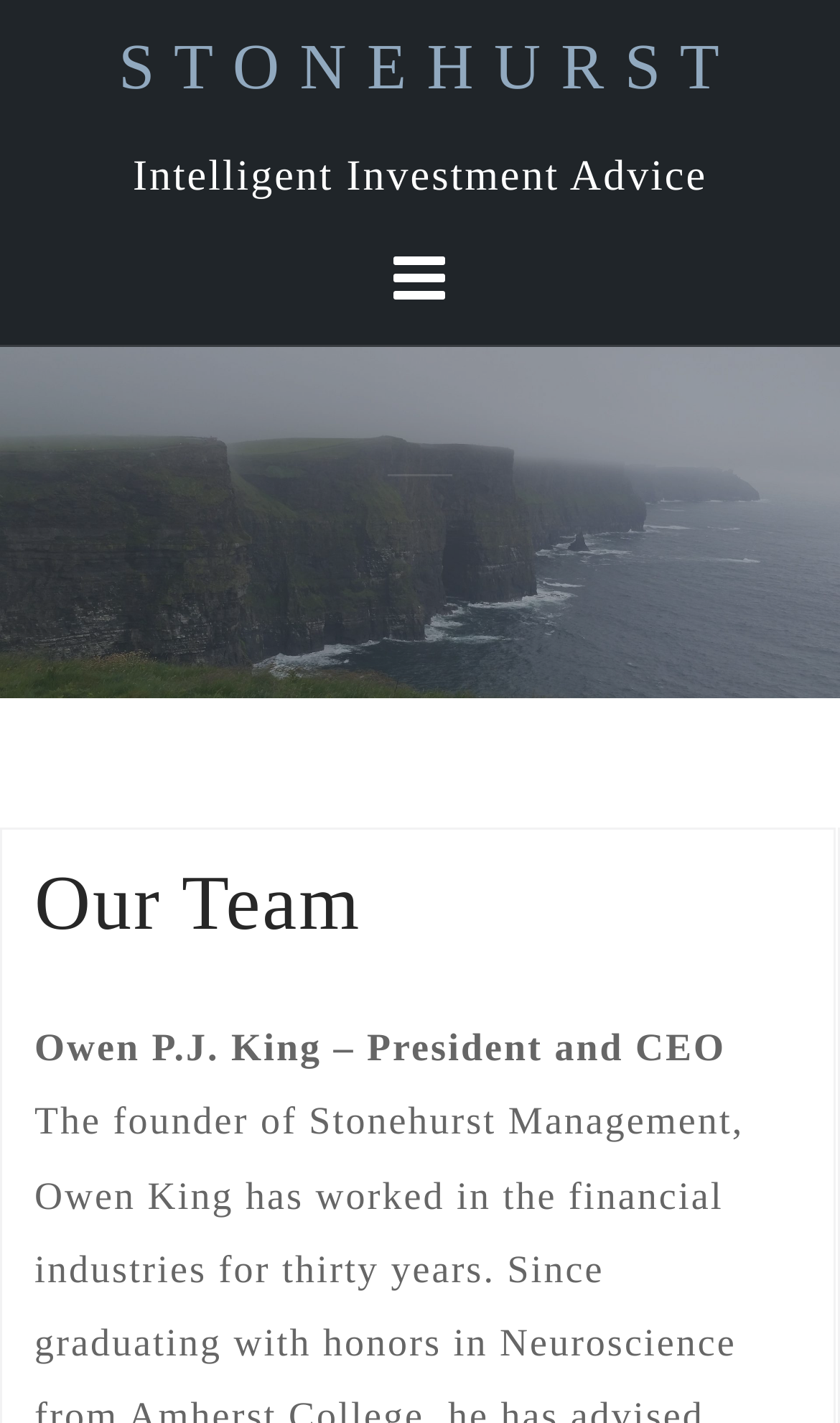What is the name of the company?
Based on the image, give a one-word or short phrase answer.

S T O N E H U R S T